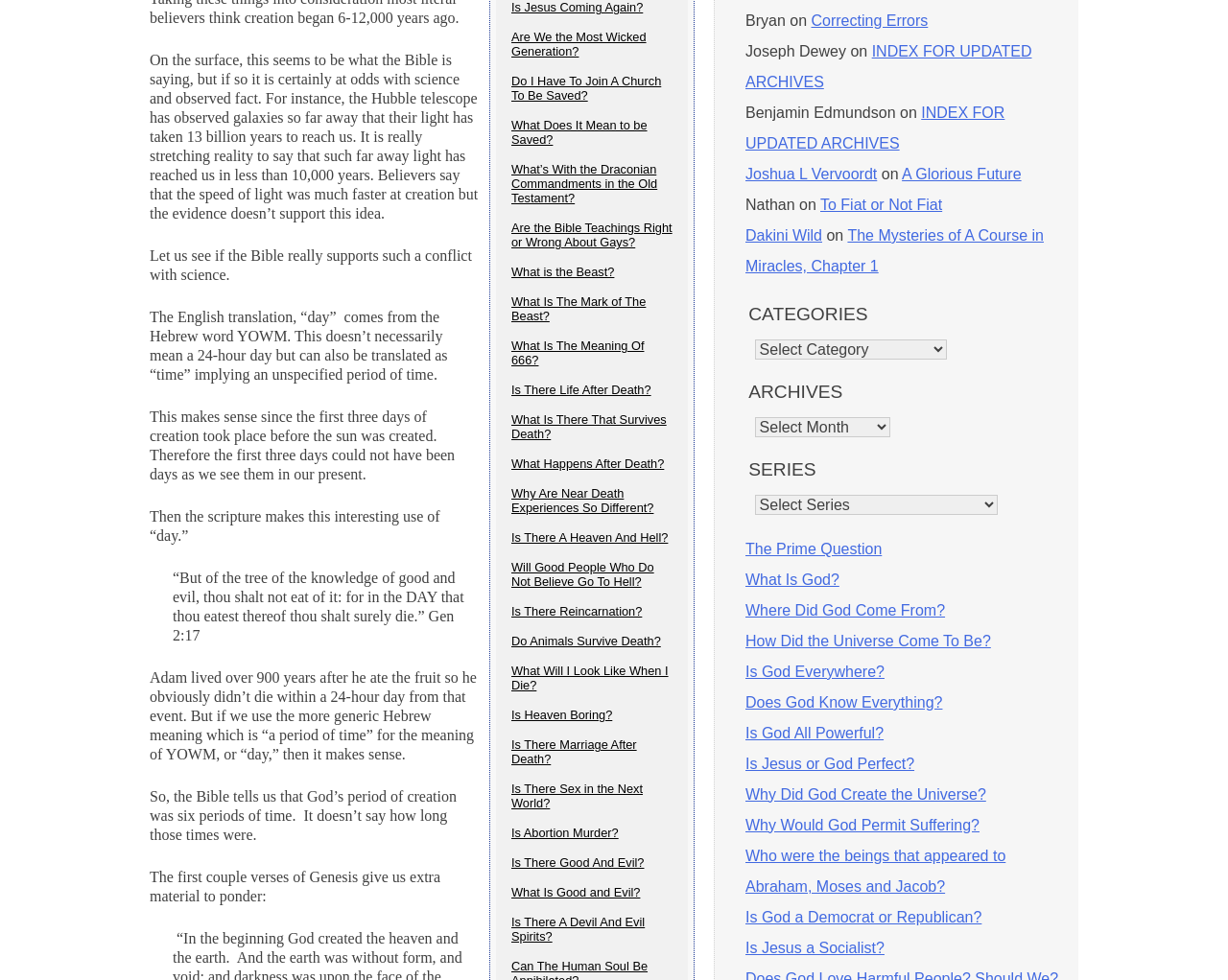Determine the bounding box coordinates for the HTML element mentioned in the following description: "A Glorious Future". The coordinates should be a list of four floats ranging from 0 to 1, represented as [left, top, right, bottom].

[0.734, 0.169, 0.832, 0.186]